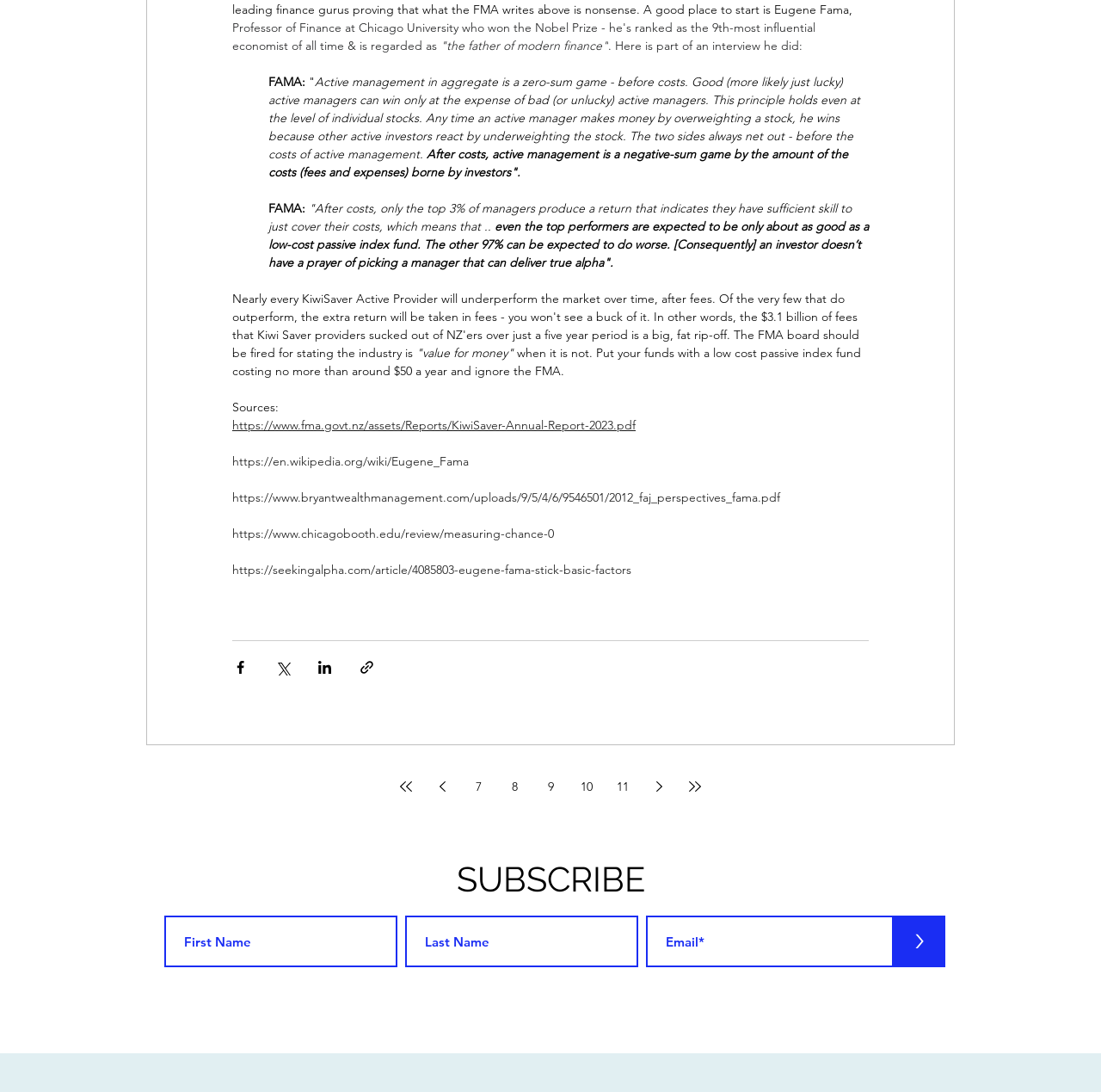Determine the bounding box coordinates of the section to be clicked to follow the instruction: "Visit the Wikipedia page of Eugene Fama". The coordinates should be given as four float numbers between 0 and 1, formatted as [left, top, right, bottom].

[0.211, 0.415, 0.426, 0.429]